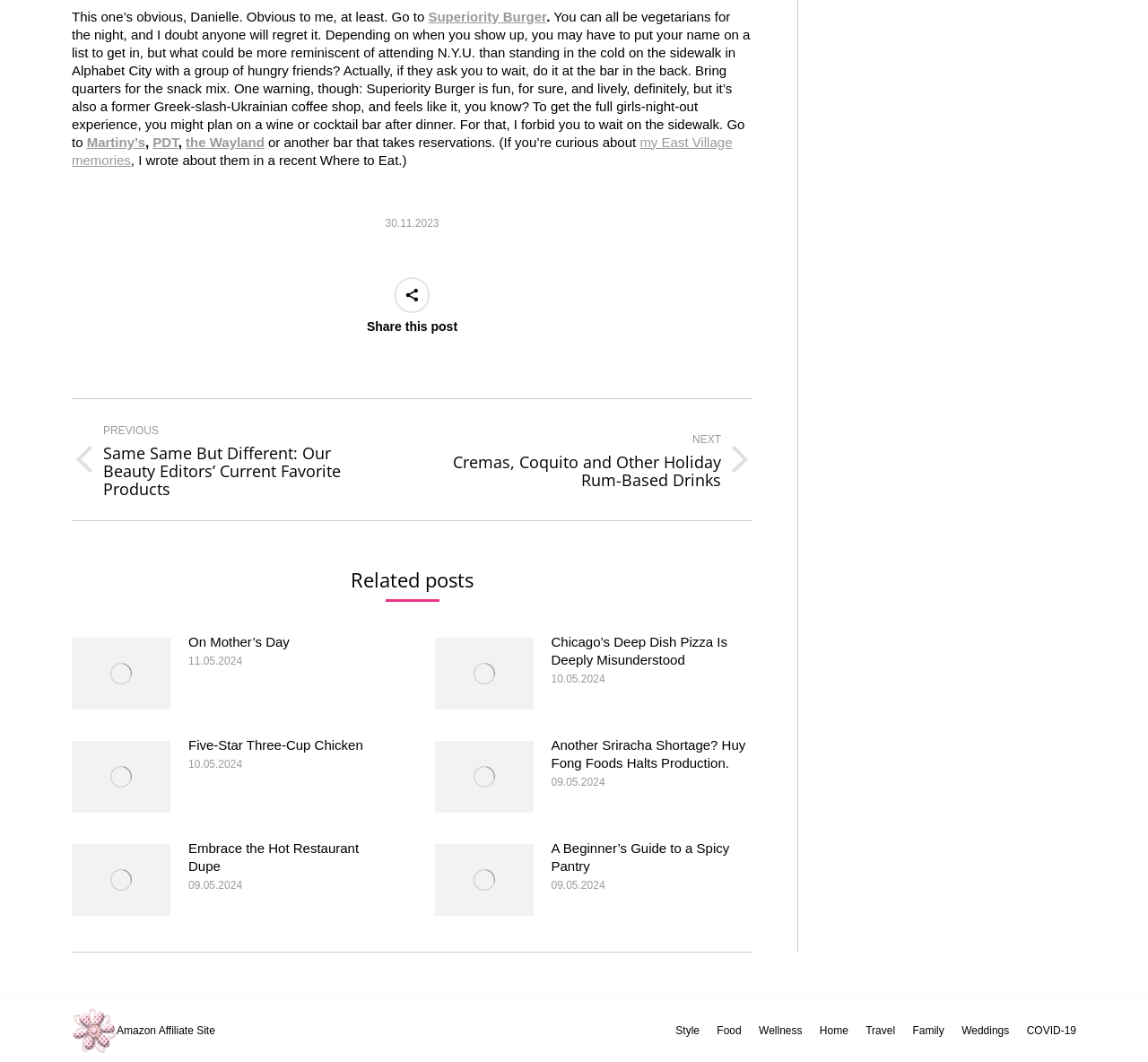What is the date of the article 'On Mother’s Day'?
Observe the image and answer the question with a one-word or short phrase response.

11.05.2024